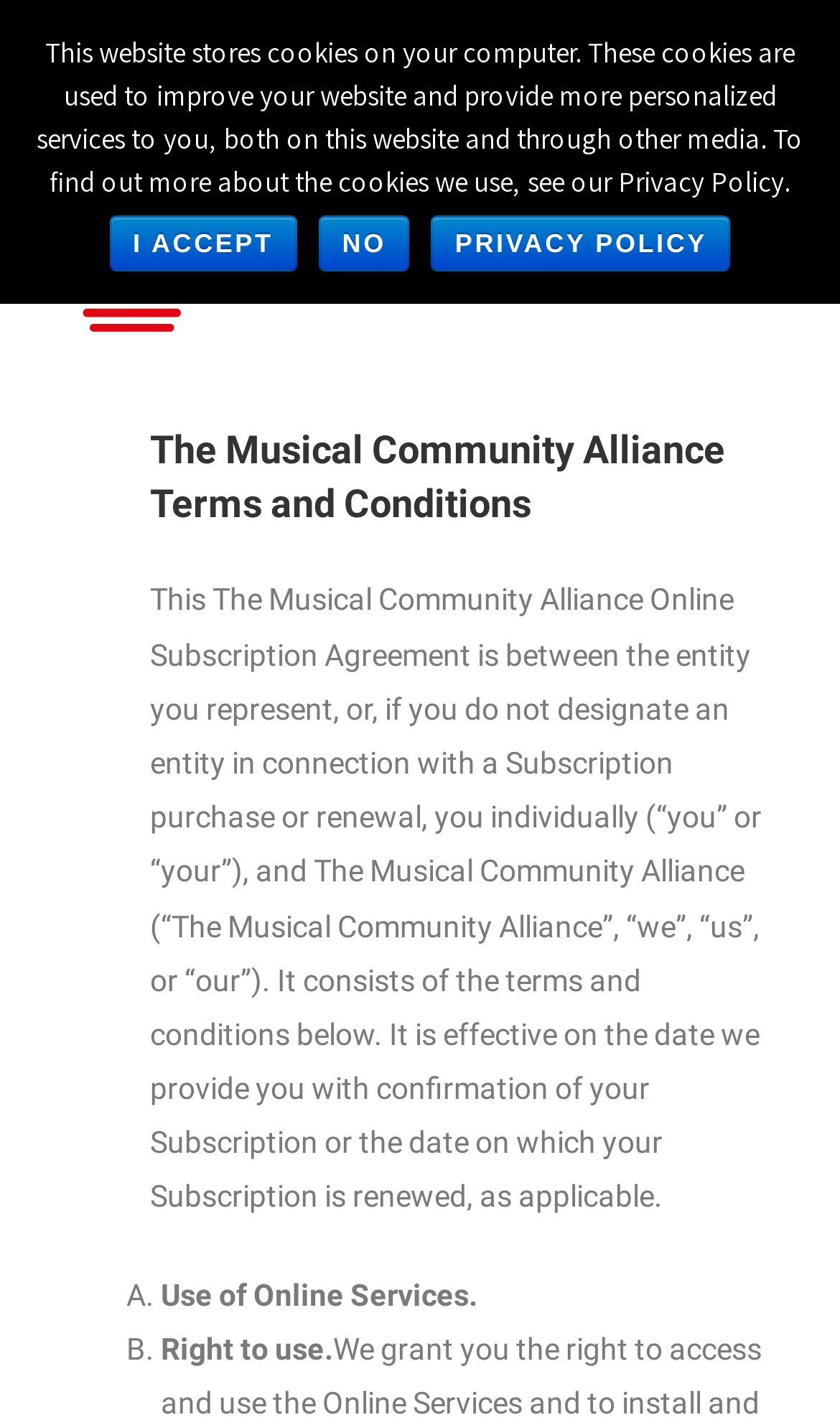What is the topic of the first list item? Based on the screenshot, please respond with a single word or phrase.

Use of Online Services